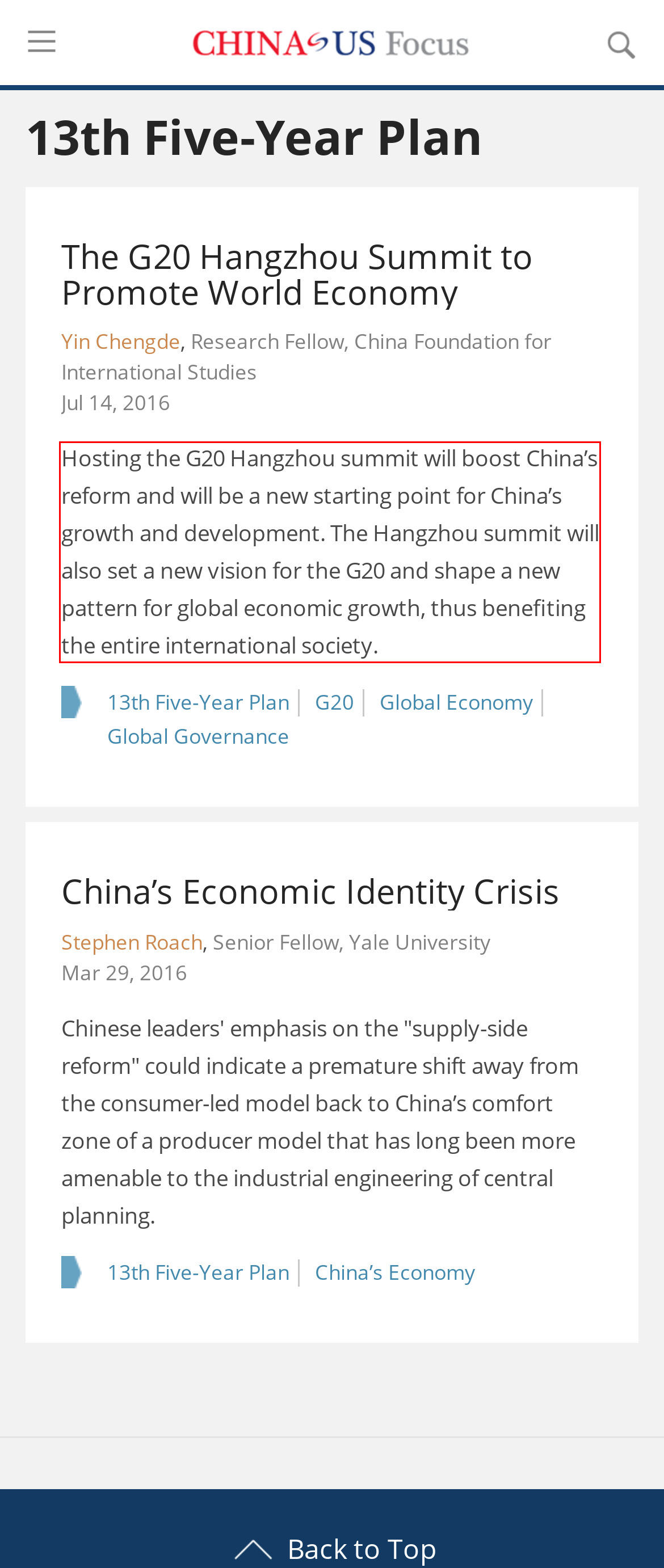Using the provided screenshot of a webpage, recognize the text inside the red rectangle bounding box by performing OCR.

Hosting the G20 Hangzhou summit will boost China’s reform and will be a new starting point for China’s growth and development. The Hangzhou summit will also set a new vision for the G20 and shape a new pattern for global economic growth, thus benefiting the entire international society.